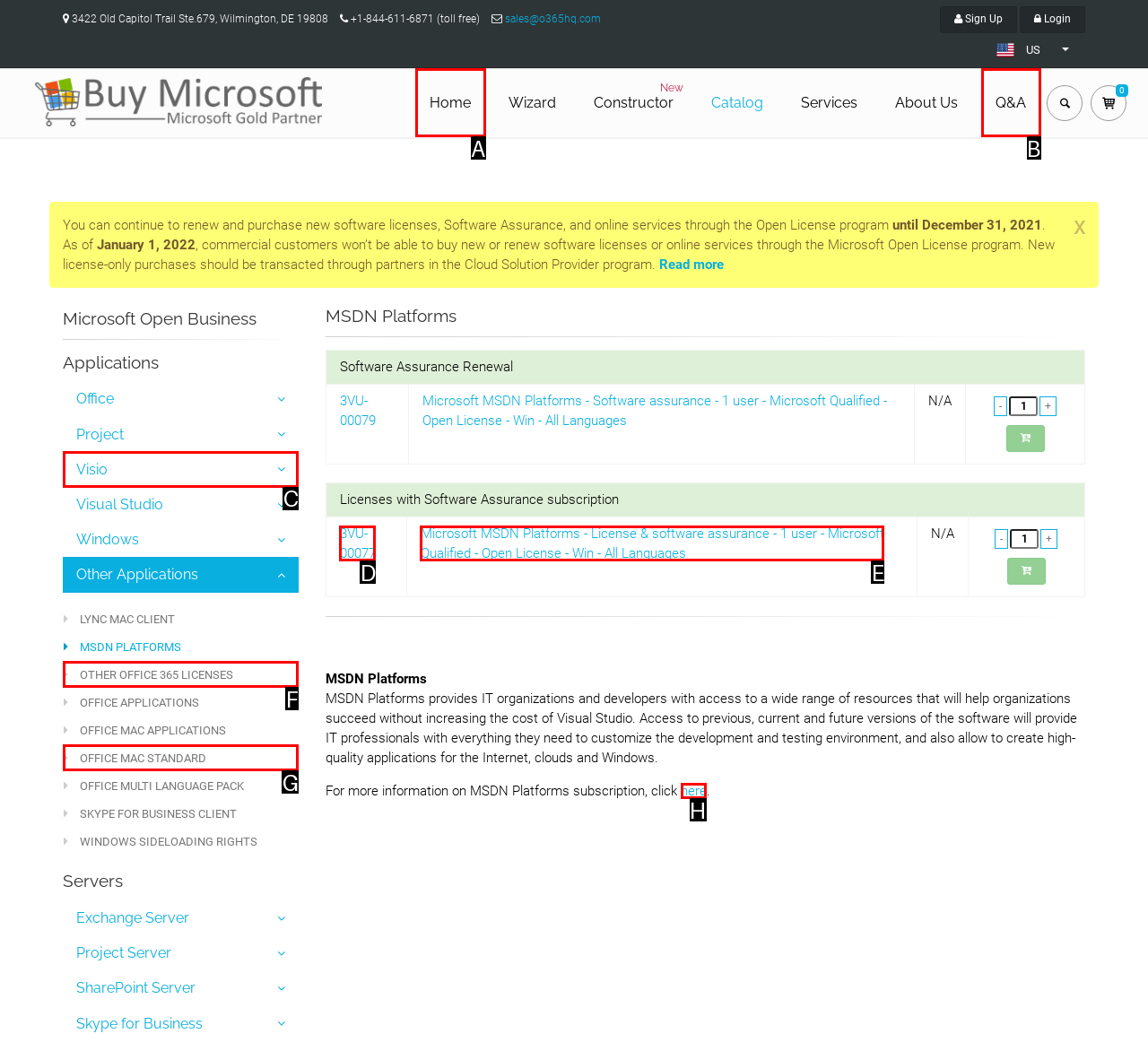For the instruction: Click the 'here' link, which HTML element should be clicked?
Respond with the letter of the appropriate option from the choices given.

H